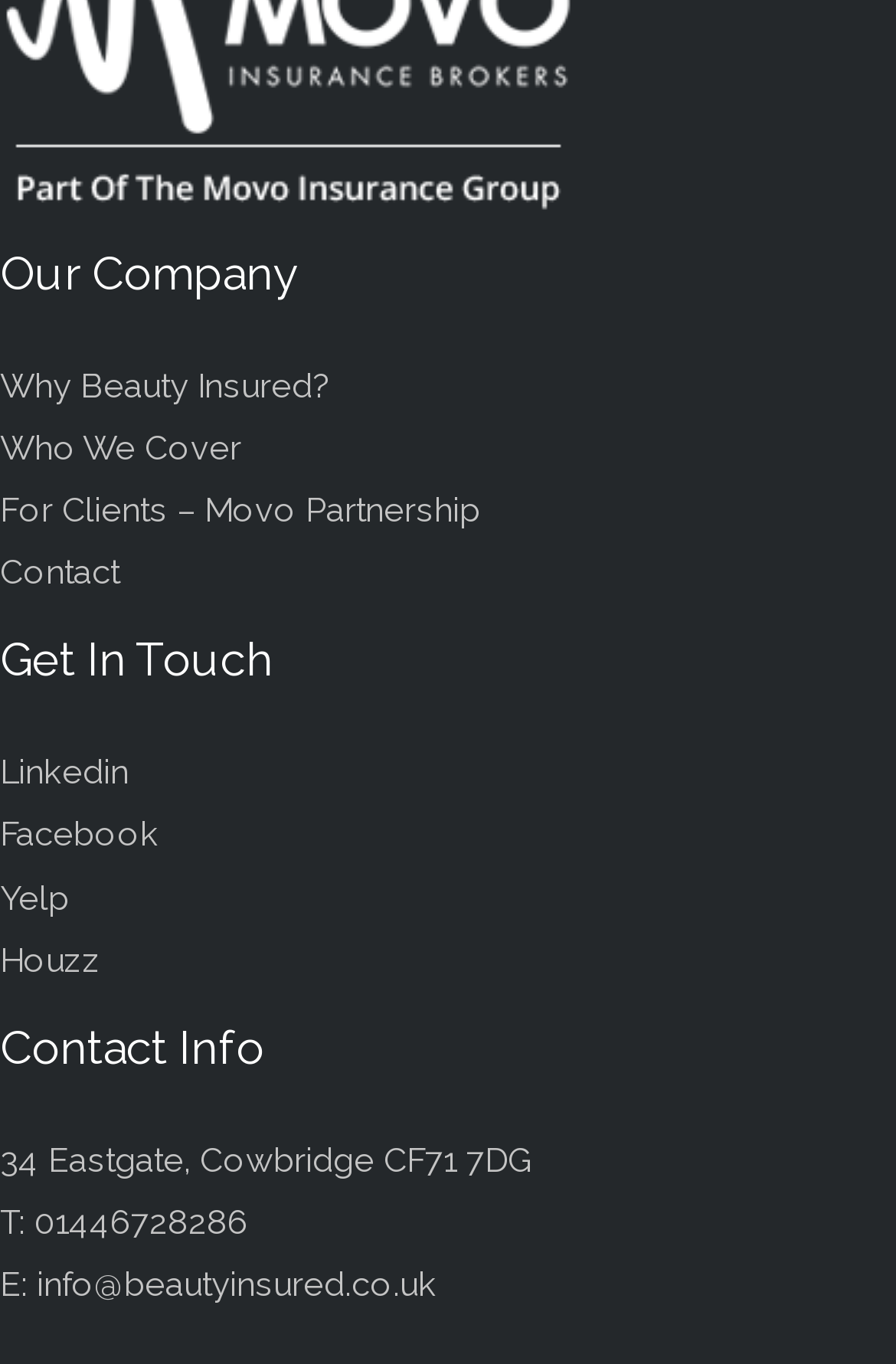Based on the visual content of the image, answer the question thoroughly: What is the company's email address?

The company's email address can be found in the 'Contact Info' section of the footer, which lists the email address as 'E: info@beautyinsured.co.uk'.